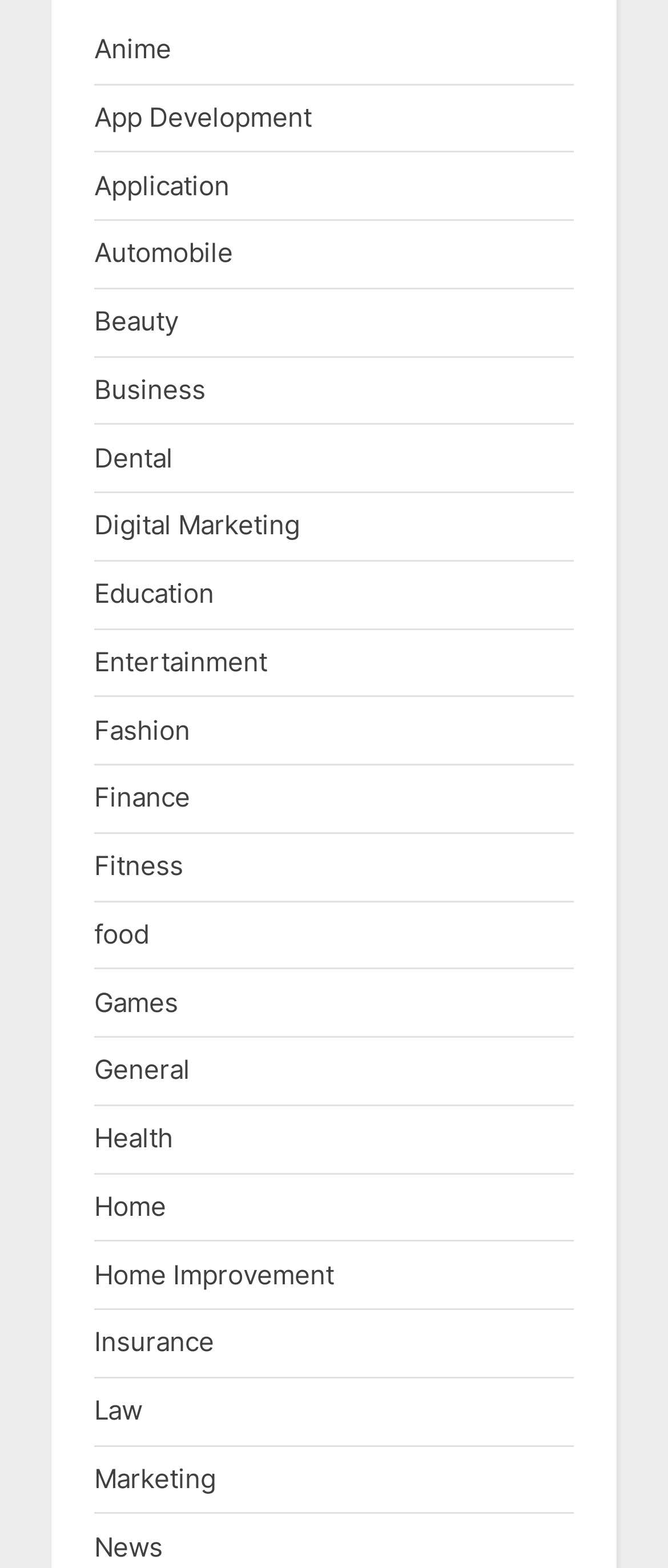Could you highlight the region that needs to be clicked to execute the instruction: "Click on Anime"?

[0.141, 0.021, 0.256, 0.042]